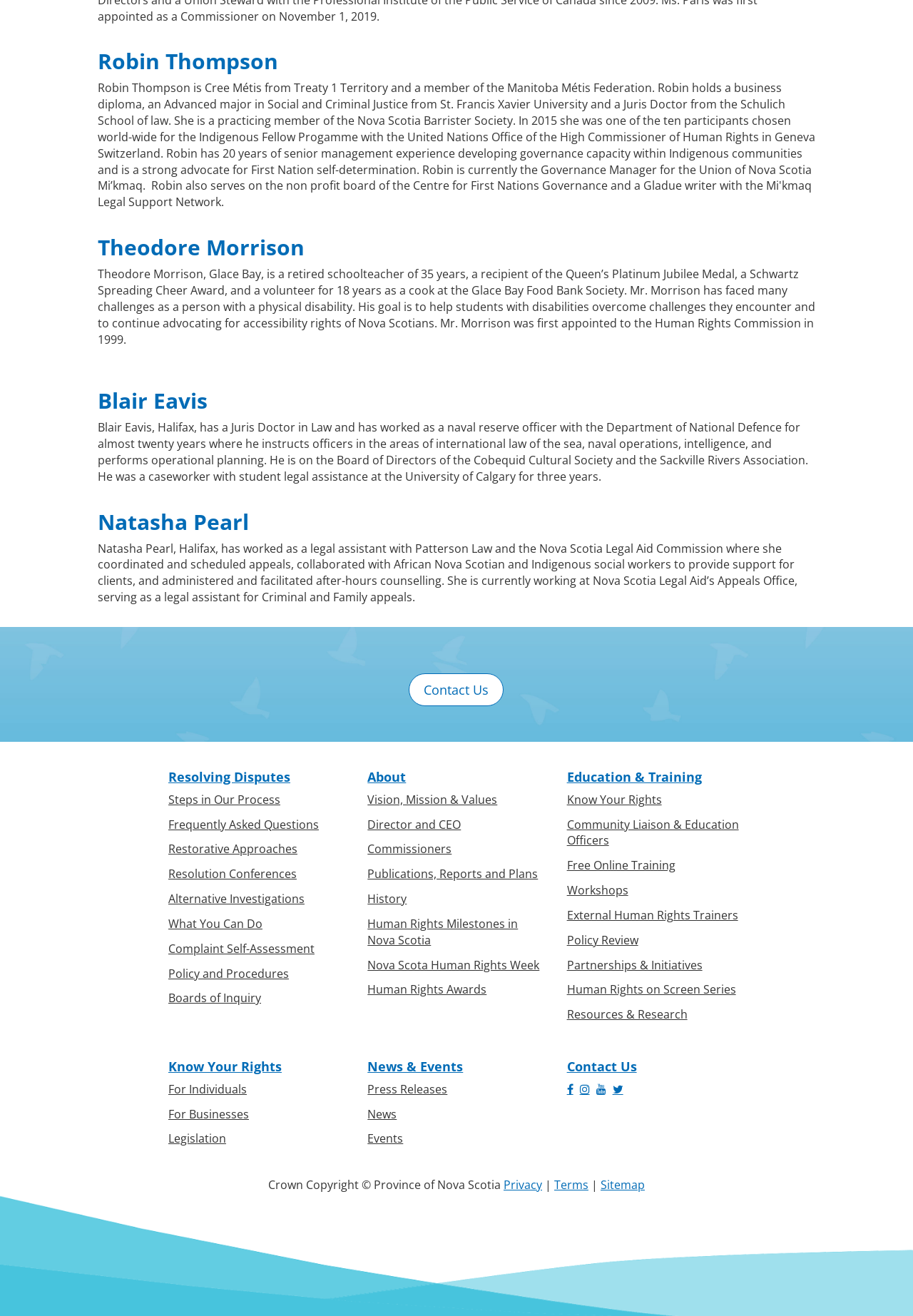From the element description Contact Us, predict the bounding box coordinates of the UI element. The coordinates must be specified in the format (top-left x, top-left y, bottom-right x, bottom-right y) and should be within the 0 to 1 range.

[0.448, 0.513, 0.552, 0.525]